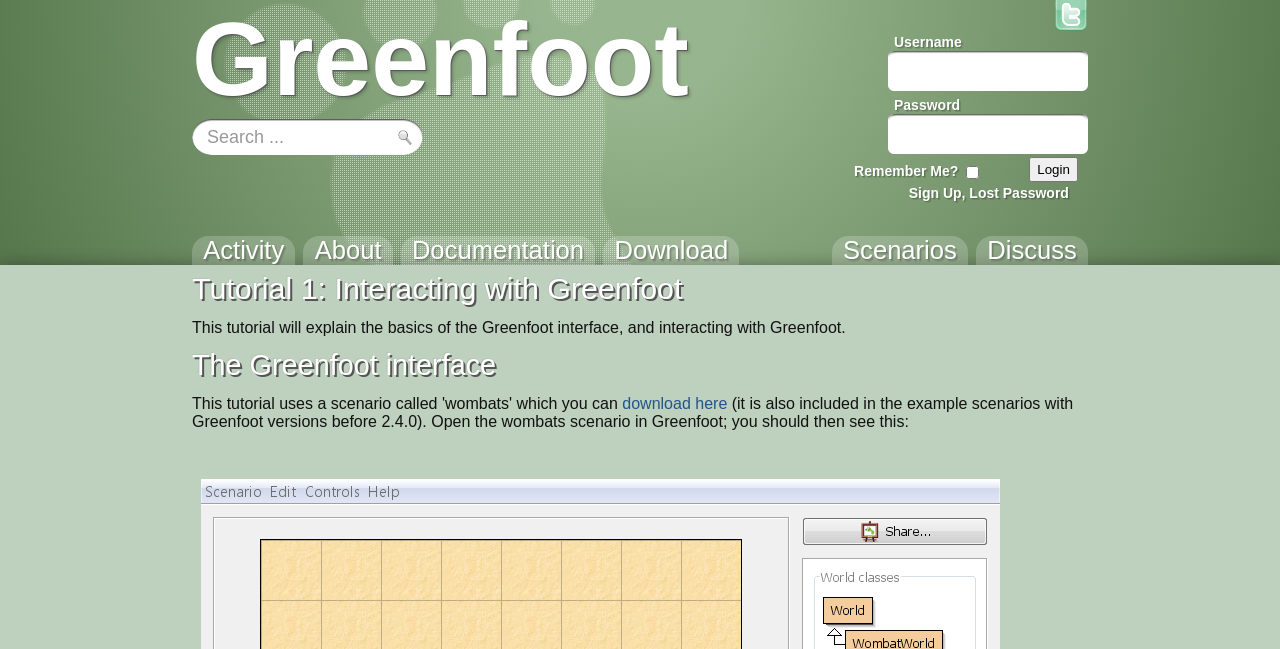Provide the bounding box coordinates of the area you need to click to execute the following instruction: "Enter username".

[0.698, 0.052, 0.751, 0.076]